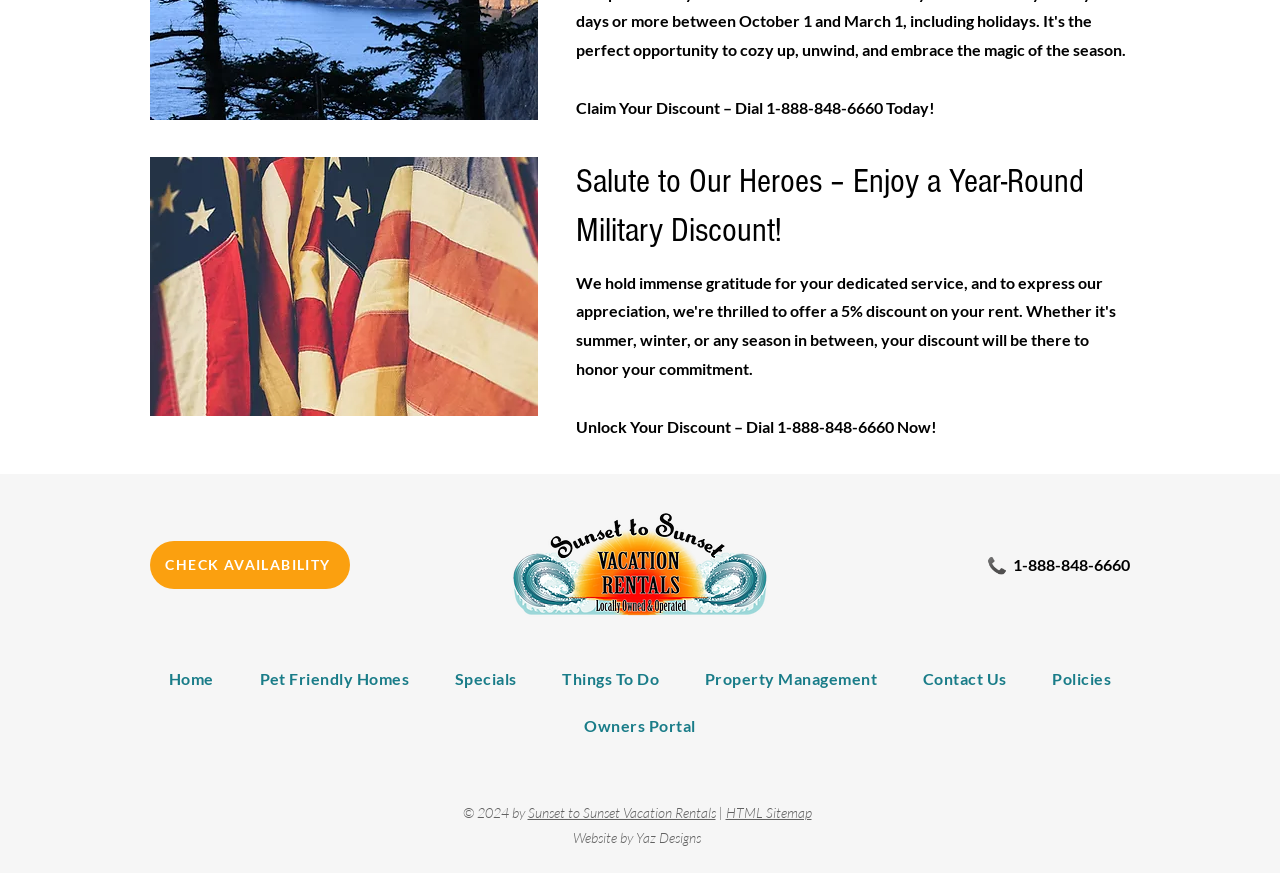Please locate the bounding box coordinates of the element that should be clicked to complete the given instruction: "Visit the website's HTML sitemap".

[0.567, 0.92, 0.634, 0.94]